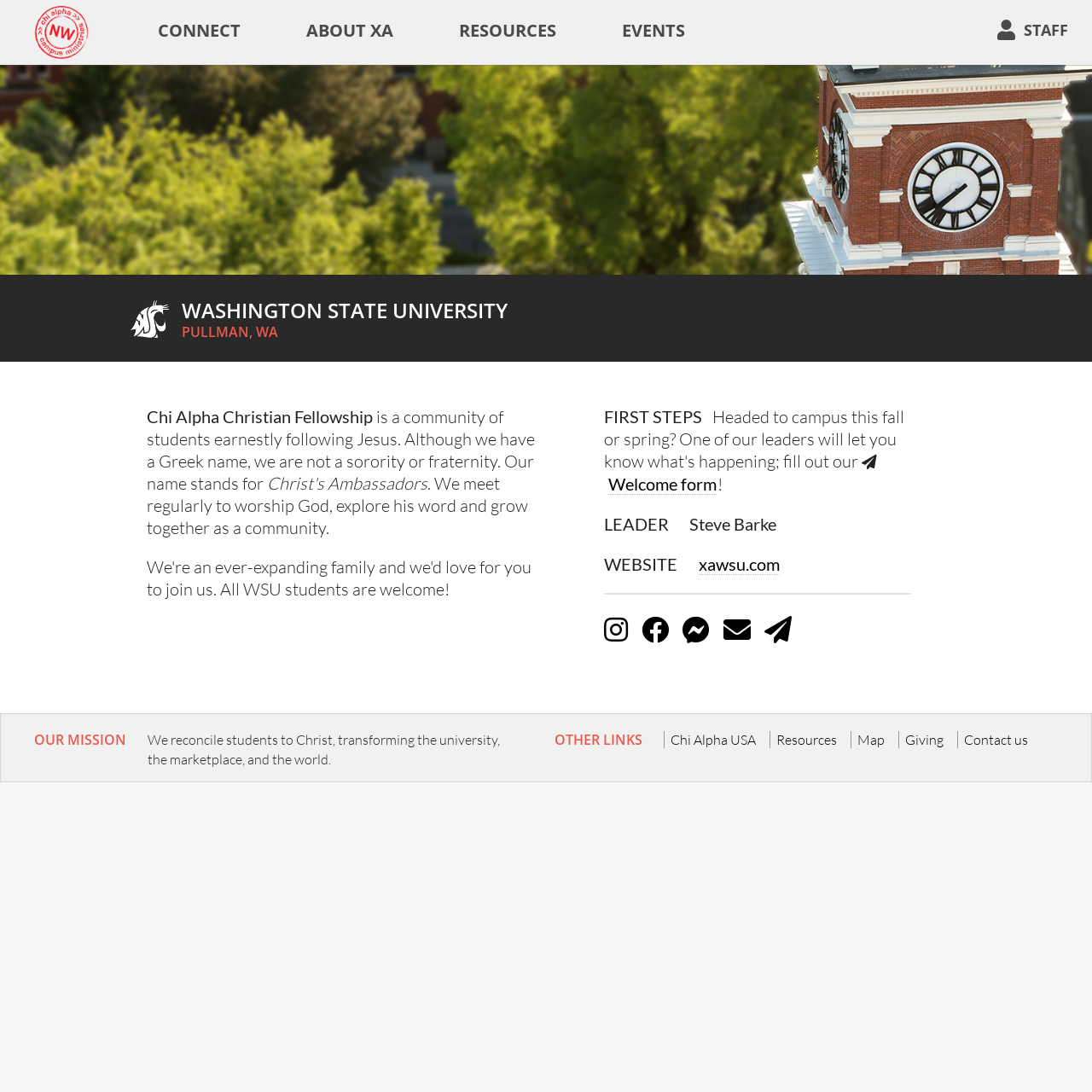Please locate the bounding box coordinates for the element that should be clicked to achieve the following instruction: "Check the 'EVENTS' page". Ensure the coordinates are given as four float numbers between 0 and 1, i.e., [left, top, right, bottom].

[0.563, 0.017, 0.634, 0.039]